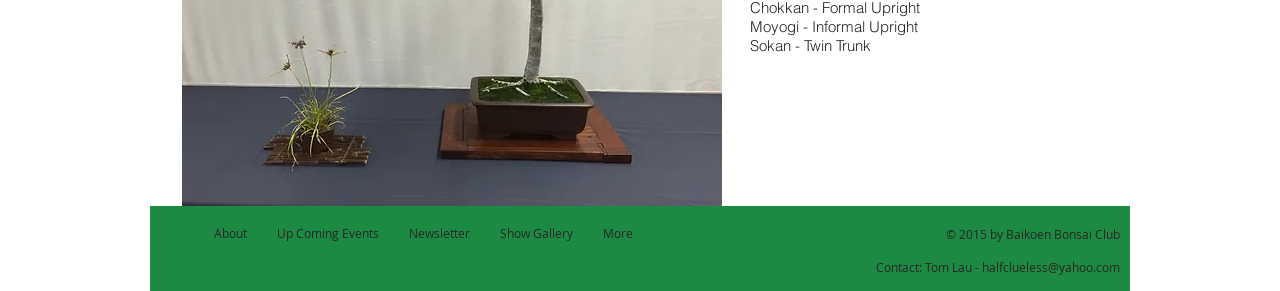Please provide a comprehensive response to the question below by analyzing the image: 
What is the contact email of Tom Lau?

I found the contact email of Tom Lau by looking at the contact information at the bottom of the page, which says 'Contact: Tom Lau - halfclueless@yahoo.com'.